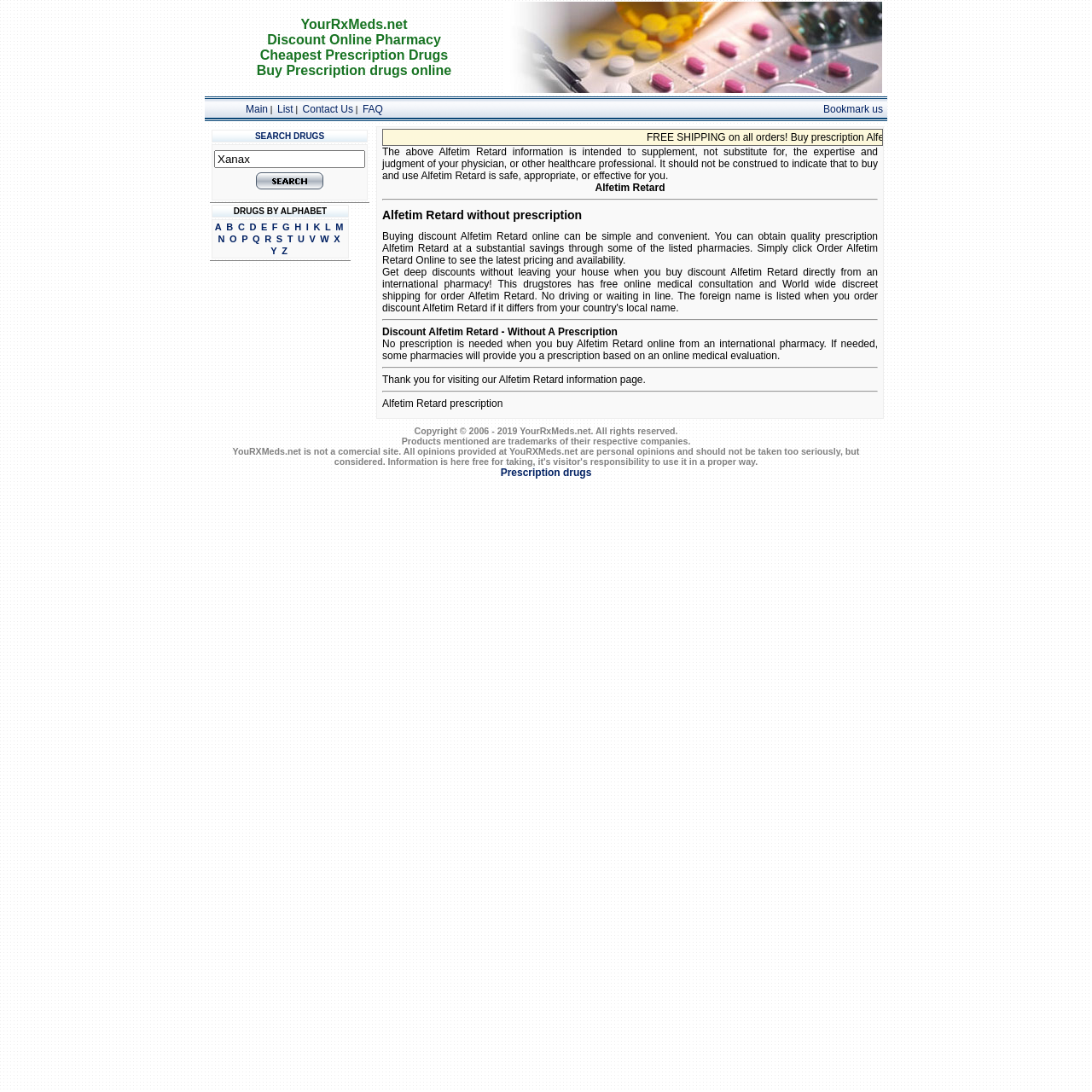Generate a thorough caption detailing the webpage content.

This webpage appears to be an online pharmacy or a platform that provides information about prescription drugs, specifically Alfetim Retard. At the top of the page, there is a header section with a title "YourRxMeds.net Discount Online Pharmacy Cheapest Prescription Drugs Buy Prescription drugs online" and a navigation menu with links to "Main", "List", "Contact Us", and "FAQ".

Below the header section, there is a search bar where users can search for drugs by name. The search bar is accompanied by a button labeled "search". 

On the left side of the page, there is a table of contents with links to different sections of the alphabet, from "A" to "Z", allowing users to browse drugs by their first letter.

The main content of the page is a lengthy text that provides information about Alfetim Retard, including its uses, benefits, and how to buy it online without a prescription. The text is divided into sections with headings, such as "Alfetim Retard without prescription" and "Discount Alfetim Retard - Without A Prescription". There are also separators and horizontal lines that separate the different sections of the text.

At the bottom of the page, there is a footer section with a copyright notice and possibly other links or information, although this is not explicitly stated in the accessibility tree.